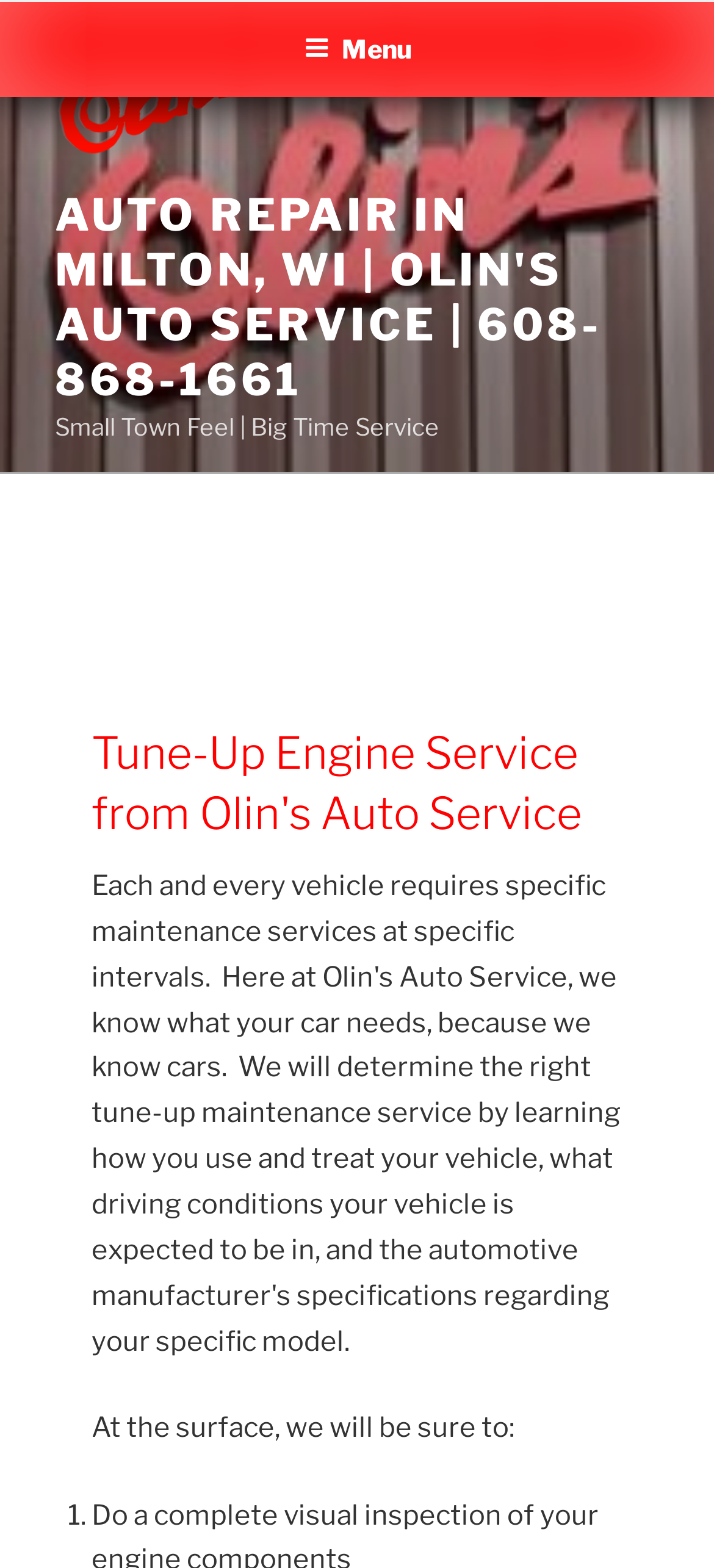Deliver a detailed narrative of the webpage's visual and textual elements.

The webpage is about Olin's Auto Service in Milton, WI, specifically highlighting their tune-up engine service. At the top, there is a link and an image with the same text "Auto Repair in Milton, WI | Olin's Auto Service | 608-868-1661", which takes up about a quarter of the screen width. Below this, there is a prominent heading "Small Town Feel | Big Time Service".

On the top-right corner, there is a navigation menu labeled "Top Menu" with a button "Menu" that can be expanded. When expanded, it reveals a header section with a heading "Tune-Up Engine Service from Olin's Auto Service". 

Below the navigation menu, there is a section describing the tune-up engine service, starting with the text "At the surface, we will be sure to:". This section is followed by a list, with the first item marked as "1.". The list appears to be a bullet-point list, but only the first item is visible.